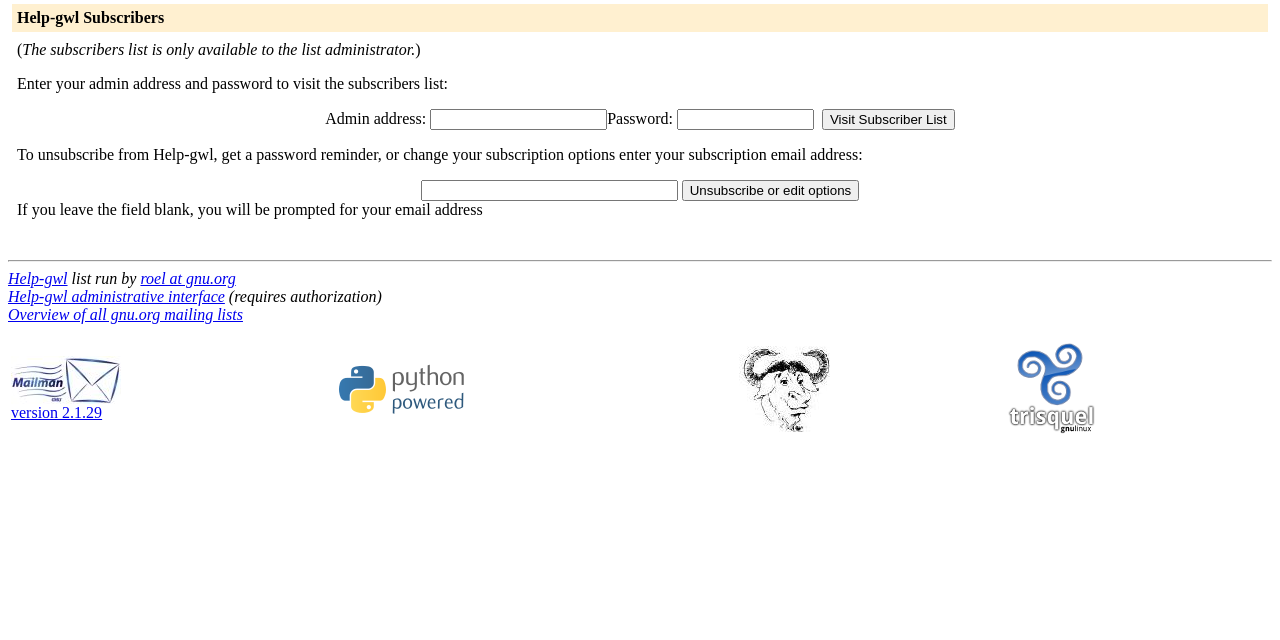Determine the bounding box coordinates for the HTML element mentioned in the following description: "email：Rita@chongxisz.cn". The coordinates should be a list of four floats ranging from 0 to 1, represented as [left, top, right, bottom].

None